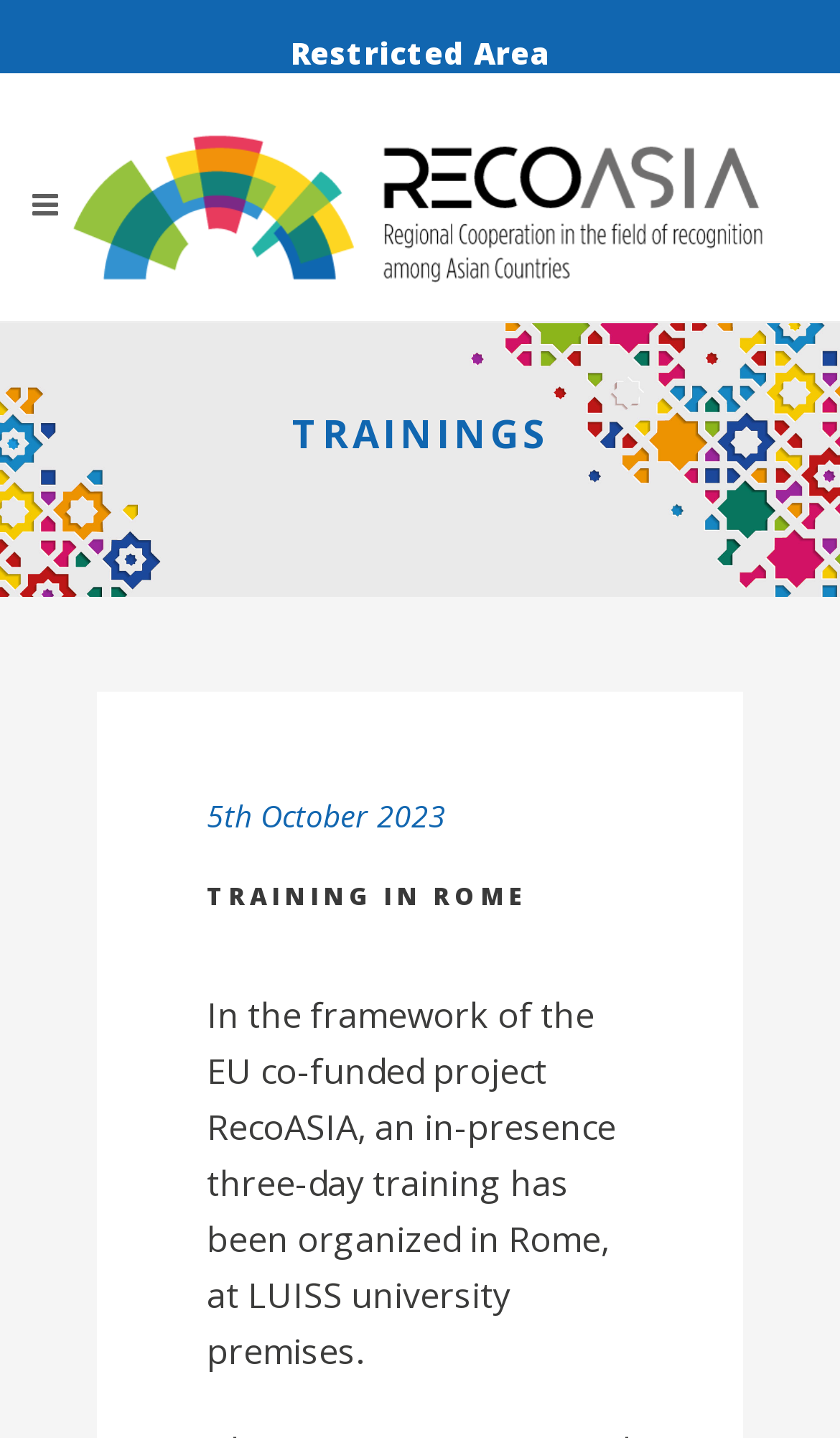What is the name of the university where the training is held?
Answer the question in as much detail as possible.

I found the answer by reading the static text 'In the framework of the EU co-funded project RecoASIA, an in-presence three-day training has been organized in Rome, at LUISS university premises.' which mentions the name of the university as LUISS.